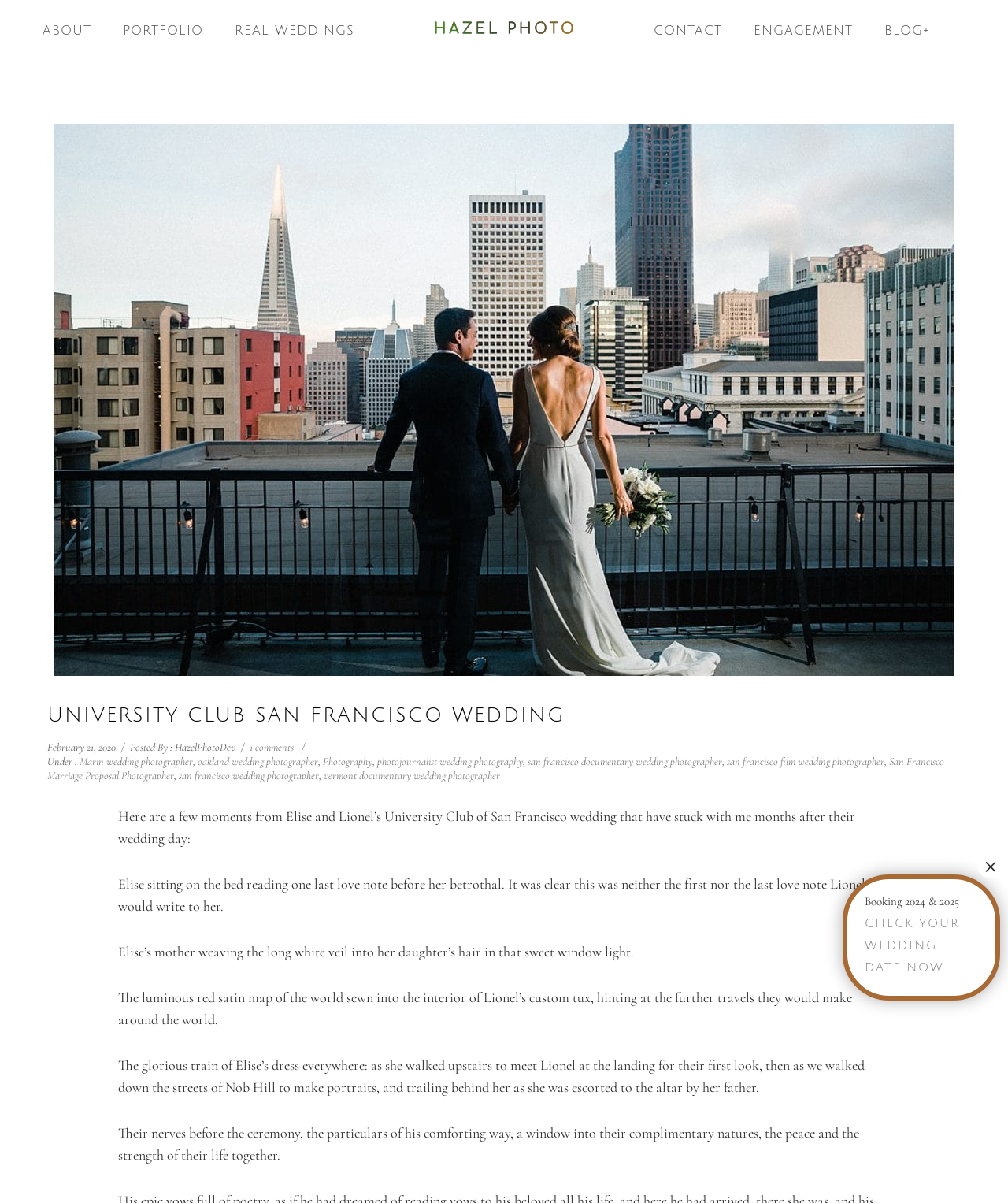Please find and report the bounding box coordinates of the element to click in order to perform the following action: "Close the popup". The coordinates should be expressed as four float numbers between 0 and 1, in the format [left, top, right, bottom].

[0.97, 0.711, 0.995, 0.729]